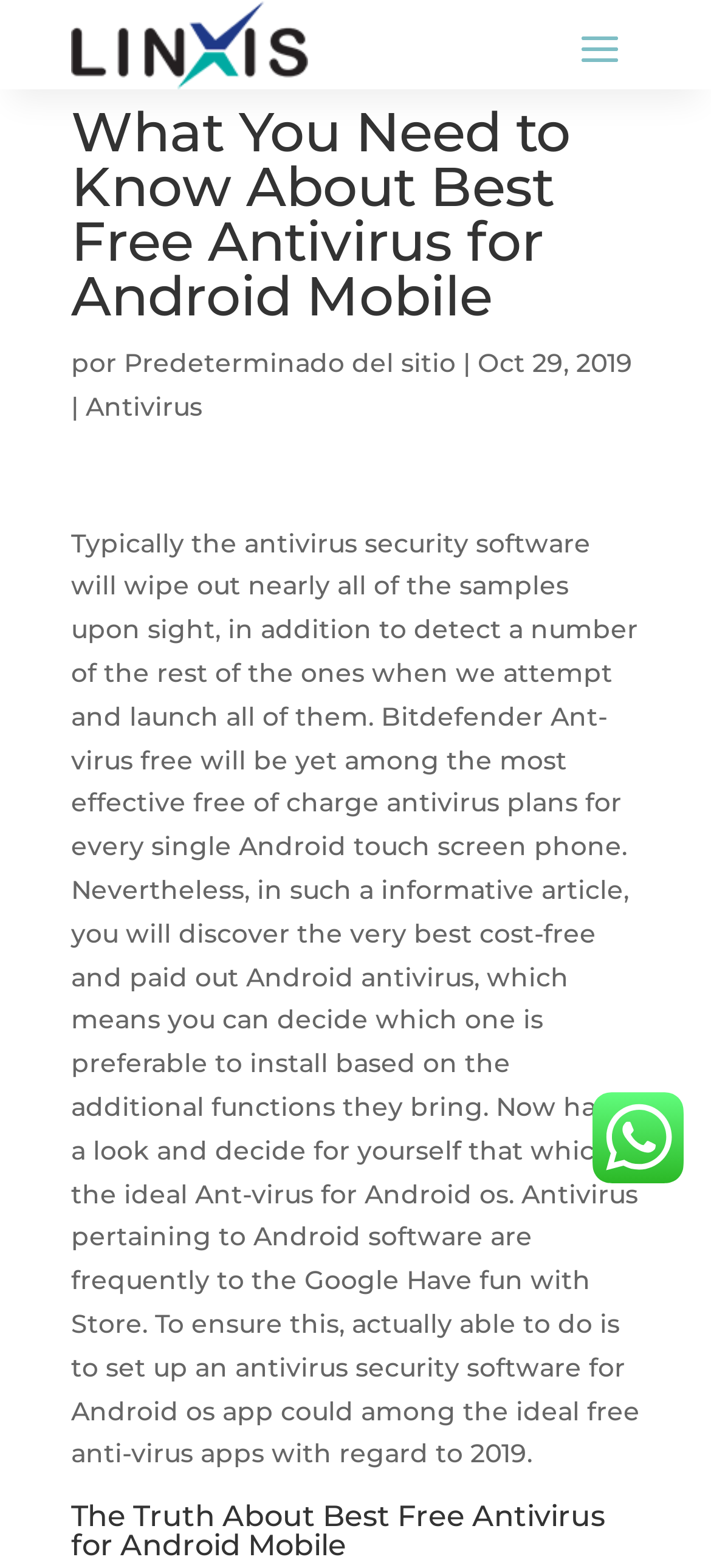Find the bounding box coordinates for the element described here: "Antivirus".

[0.121, 0.249, 0.285, 0.27]